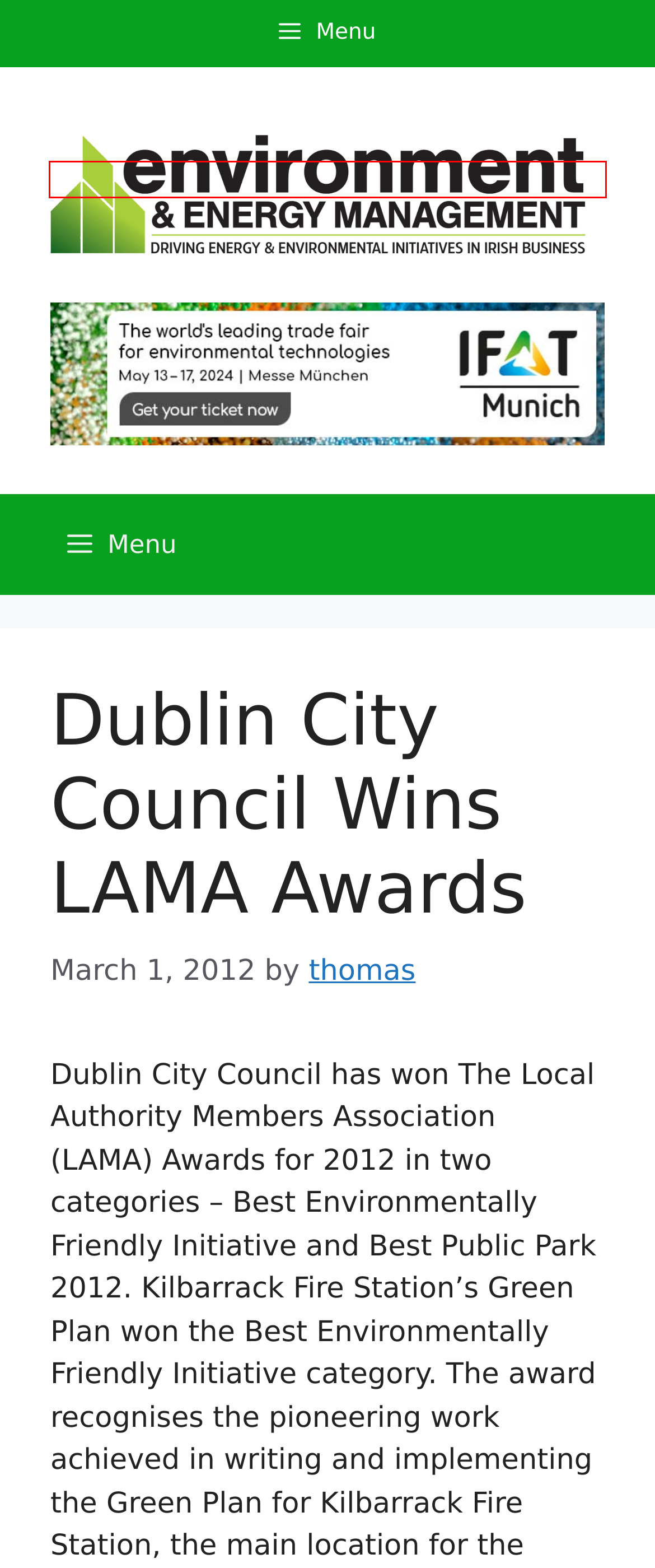You are given a screenshot of a webpage with a red rectangle bounding box. Choose the best webpage description that matches the new webpage after clicking the element in the bounding box. Here are the candidates:
A. Waste Management – Environment & Energy Management
B. News – Environment & Energy Management
C. Enterprise Excellence 2024 – Ireland and Europes Leading Lean Management/Six Sigma event
D. Environmental – Environment & Energy Management
E. Environment & Energy Management – Driving Energy & Environmental Initiatives In Irish Business
F. thomas – Environment & Energy Management
G. AEE Ireland – AEE Ireland
H. LAMA – Environment & Energy Management

E